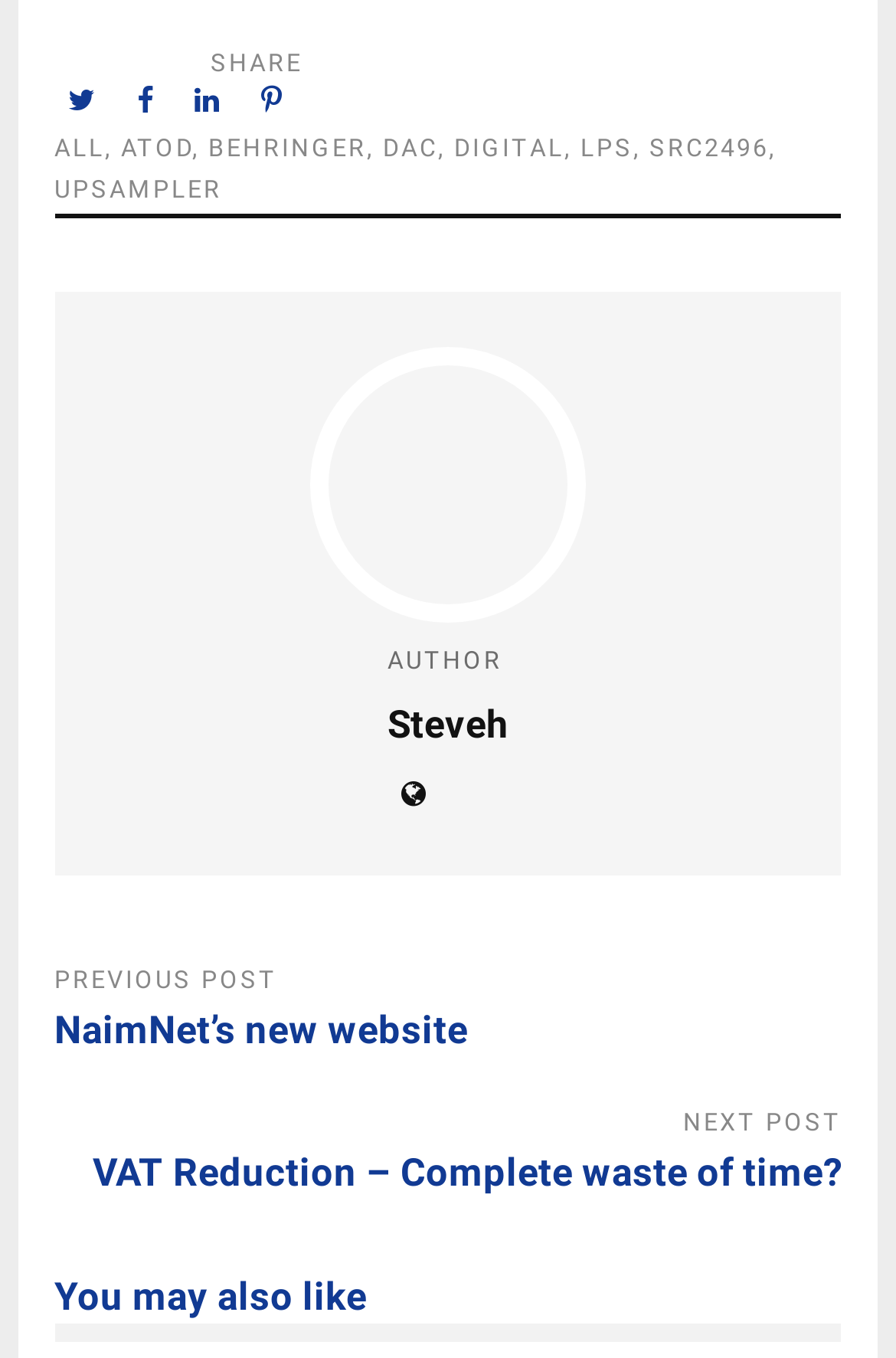Determine the bounding box coordinates of the section I need to click to execute the following instruction: "Share on Facebook". Provide the coordinates as four float numbers between 0 and 1, i.e., [left, top, right, bottom].

[0.138, 0.057, 0.194, 0.094]